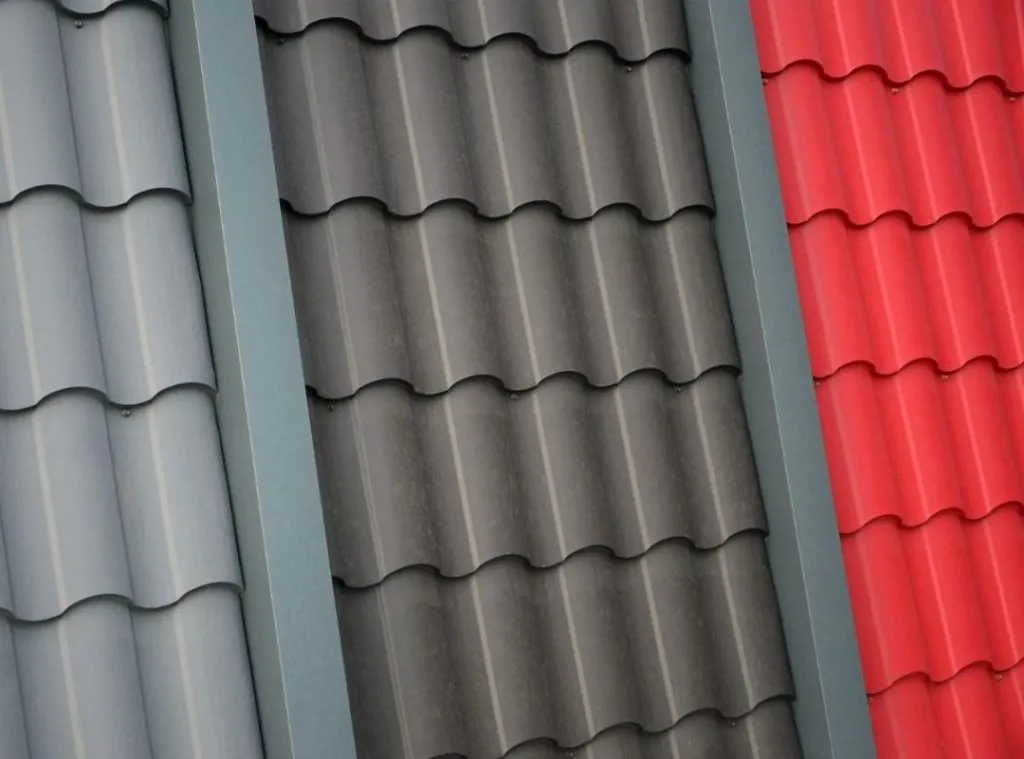What is the texture of the roofing materials?
Please use the image to deliver a detailed and complete answer.

The image reveals that each section of roofing displays a wavy, textured surface, which emphasizes their durability and aesthetic appeal. This texture is likely intended to provide a unique visual effect and enhance the overall appearance of the roofing materials.